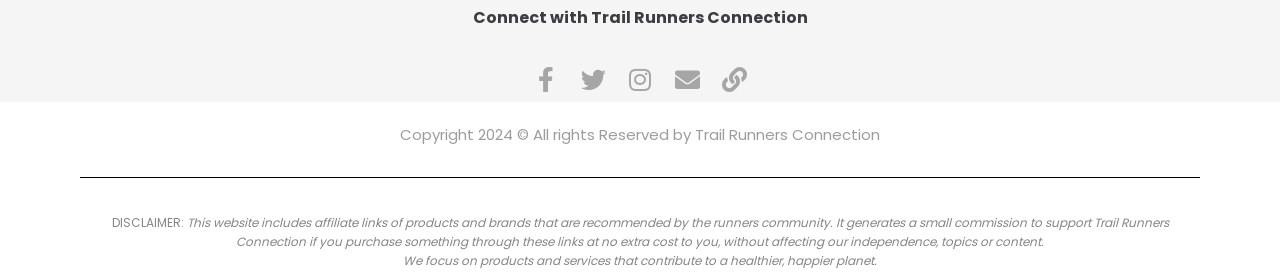Look at the image and give a detailed response to the following question: What is the copyright year?

The copyright information at the bottom of the webpage specifies that all rights are reserved by Trail Runners Connection, with the copyright year being 2024.